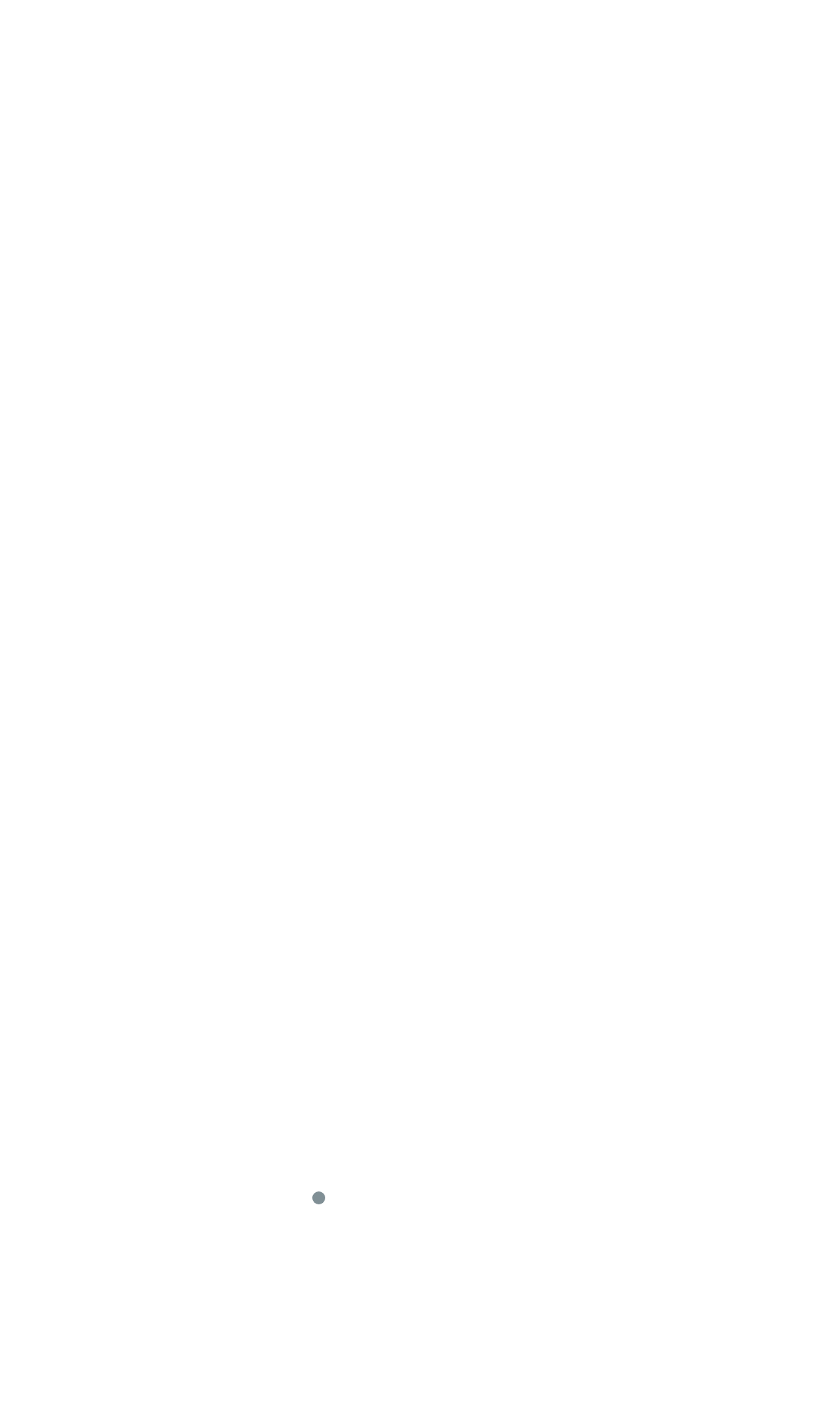Provide your answer to the question using just one word or phrase: What is the title of the section below the sharing options?

Recent Posts